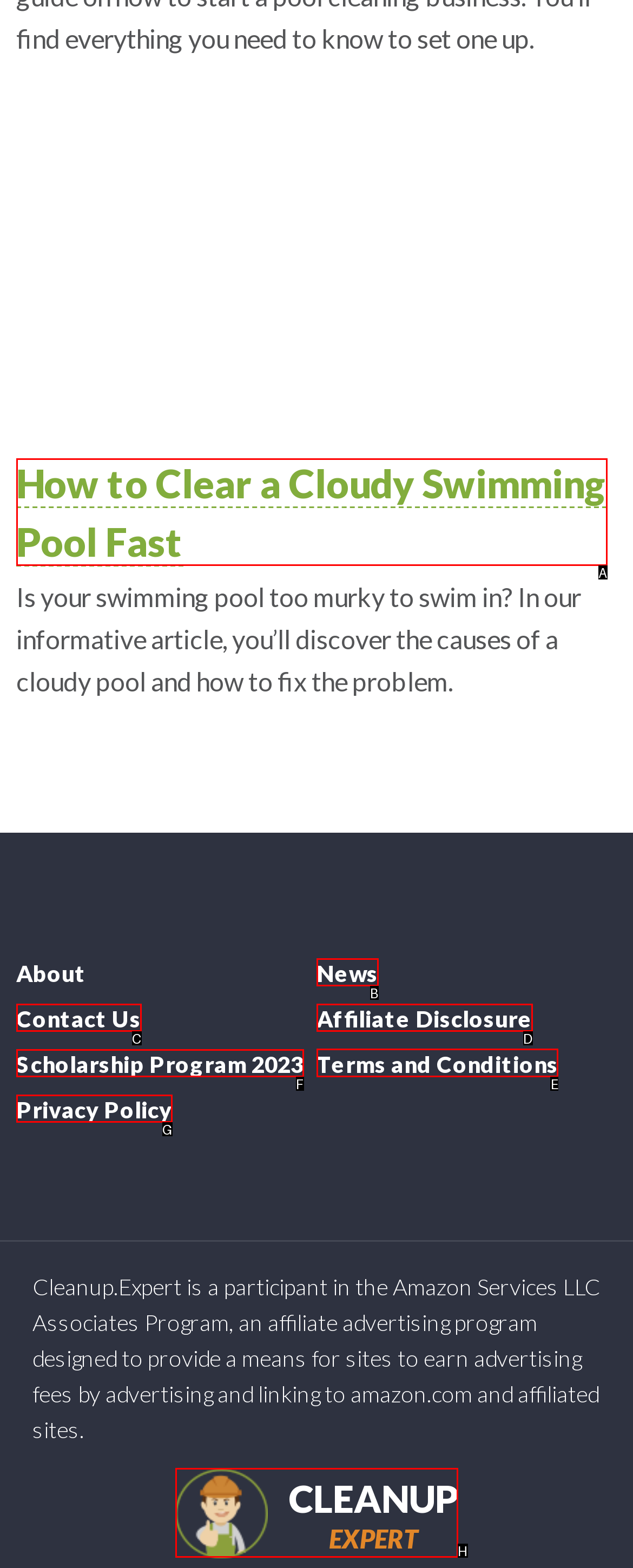To complete the task: Check the terms and conditions, which option should I click? Answer with the appropriate letter from the provided choices.

E